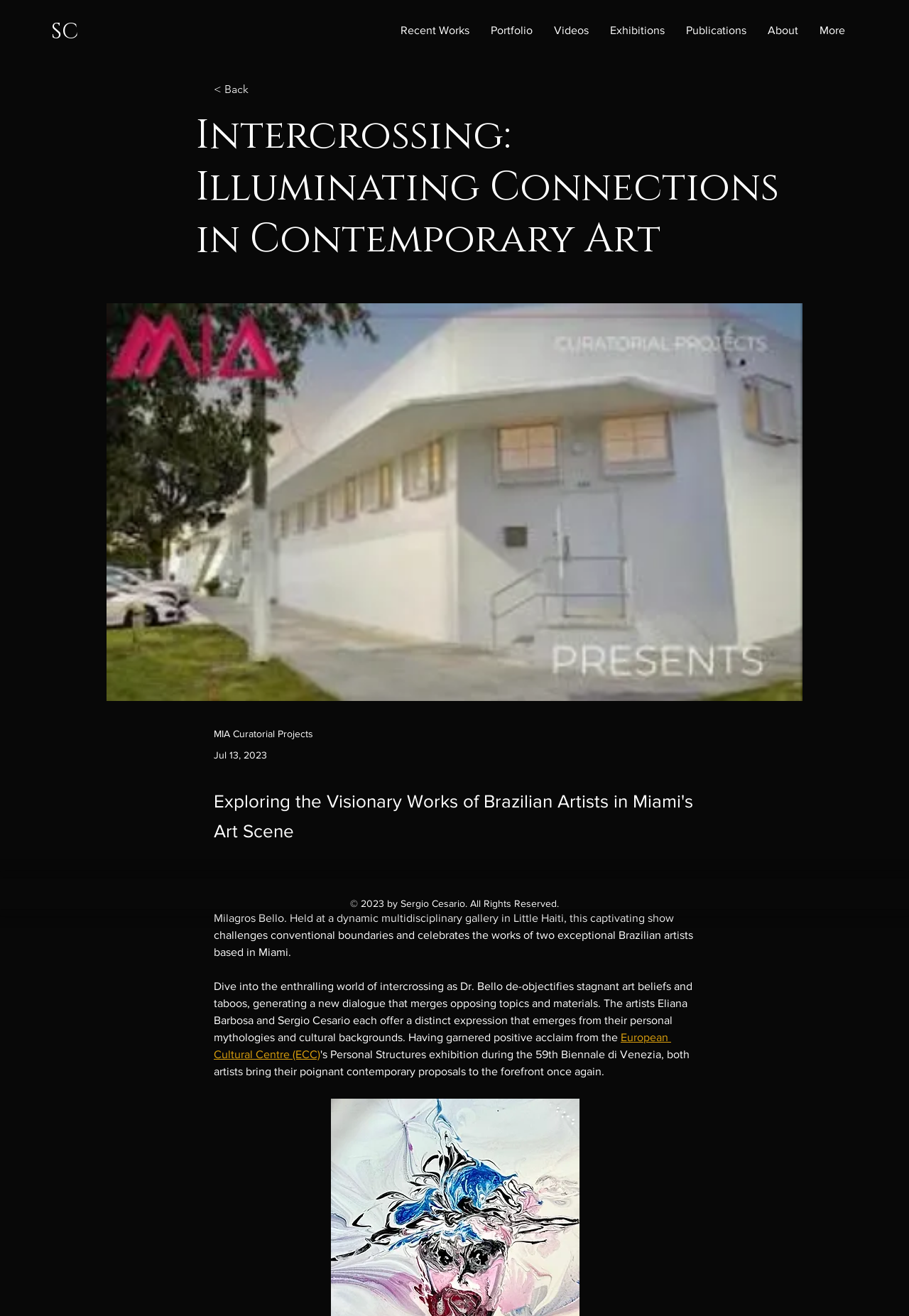Determine the bounding box coordinates of the element's region needed to click to follow the instruction: "Go back". Provide these coordinates as four float numbers between 0 and 1, formatted as [left, top, right, bottom].

[0.235, 0.06, 0.338, 0.076]